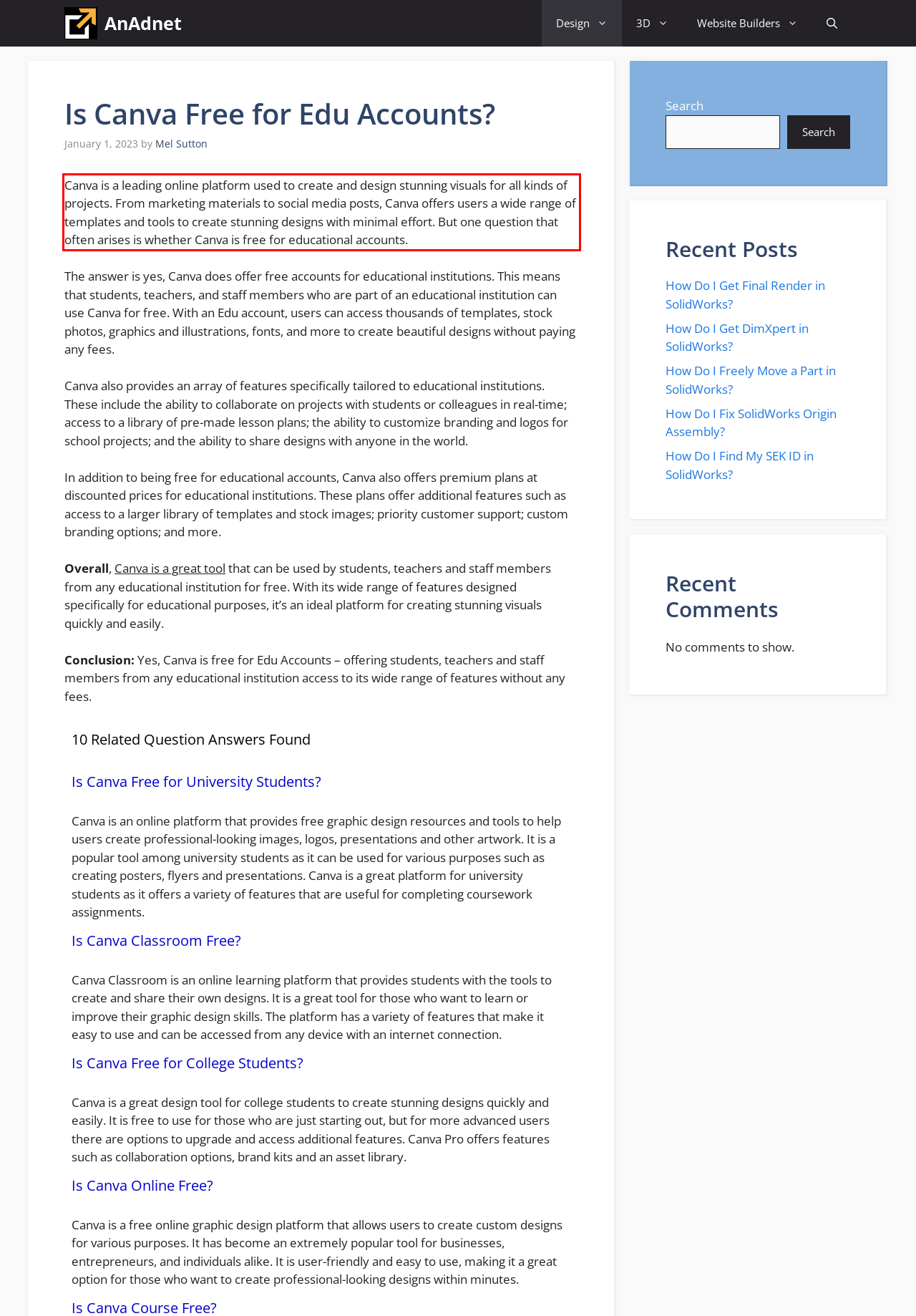You are provided with a screenshot of a webpage containing a red bounding box. Please extract the text enclosed by this red bounding box.

Canva is a leading online platform used to create and design stunning visuals for all kinds of projects. From marketing materials to social media posts, Canva offers users a wide range of templates and tools to create stunning designs with minimal effort. But one question that often arises is whether Canva is free for educational accounts.